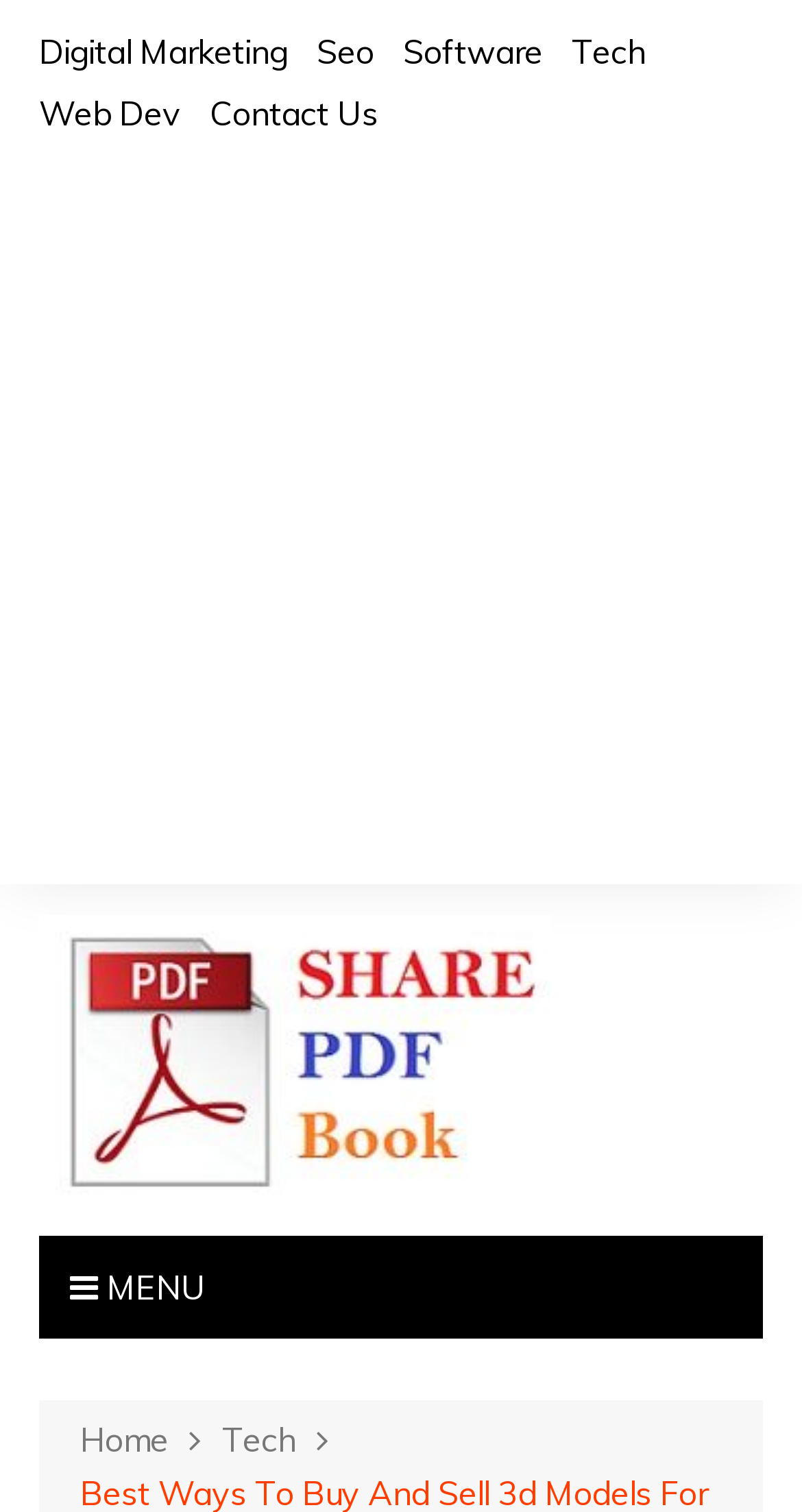Please locate the bounding box coordinates of the region I need to click to follow this instruction: "Visit Home page".

[0.1, 0.936, 0.277, 0.97]